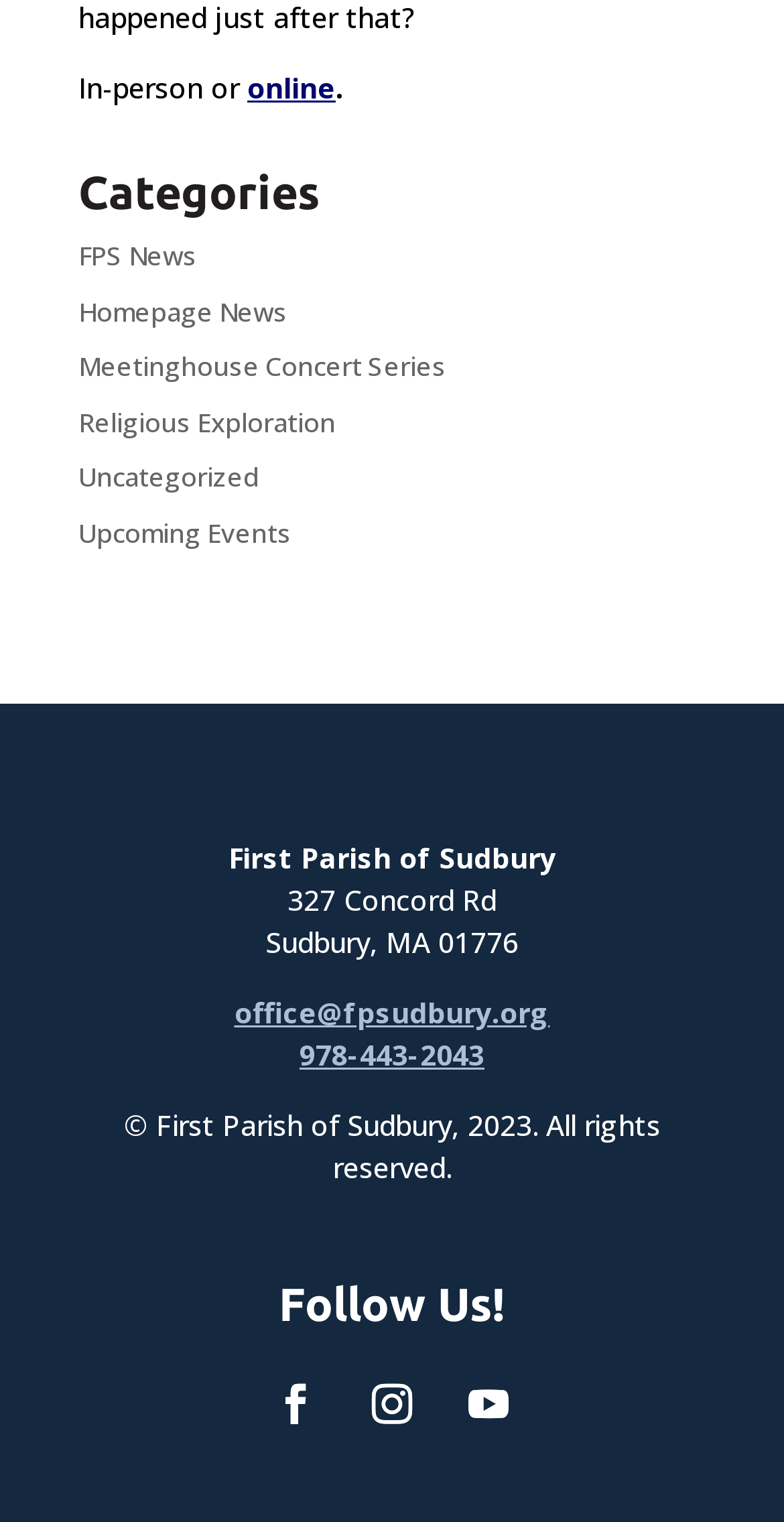Answer in one word or a short phrase: 
What is the address of the organization?

327 Concord Rd, Sudbury, MA 01776